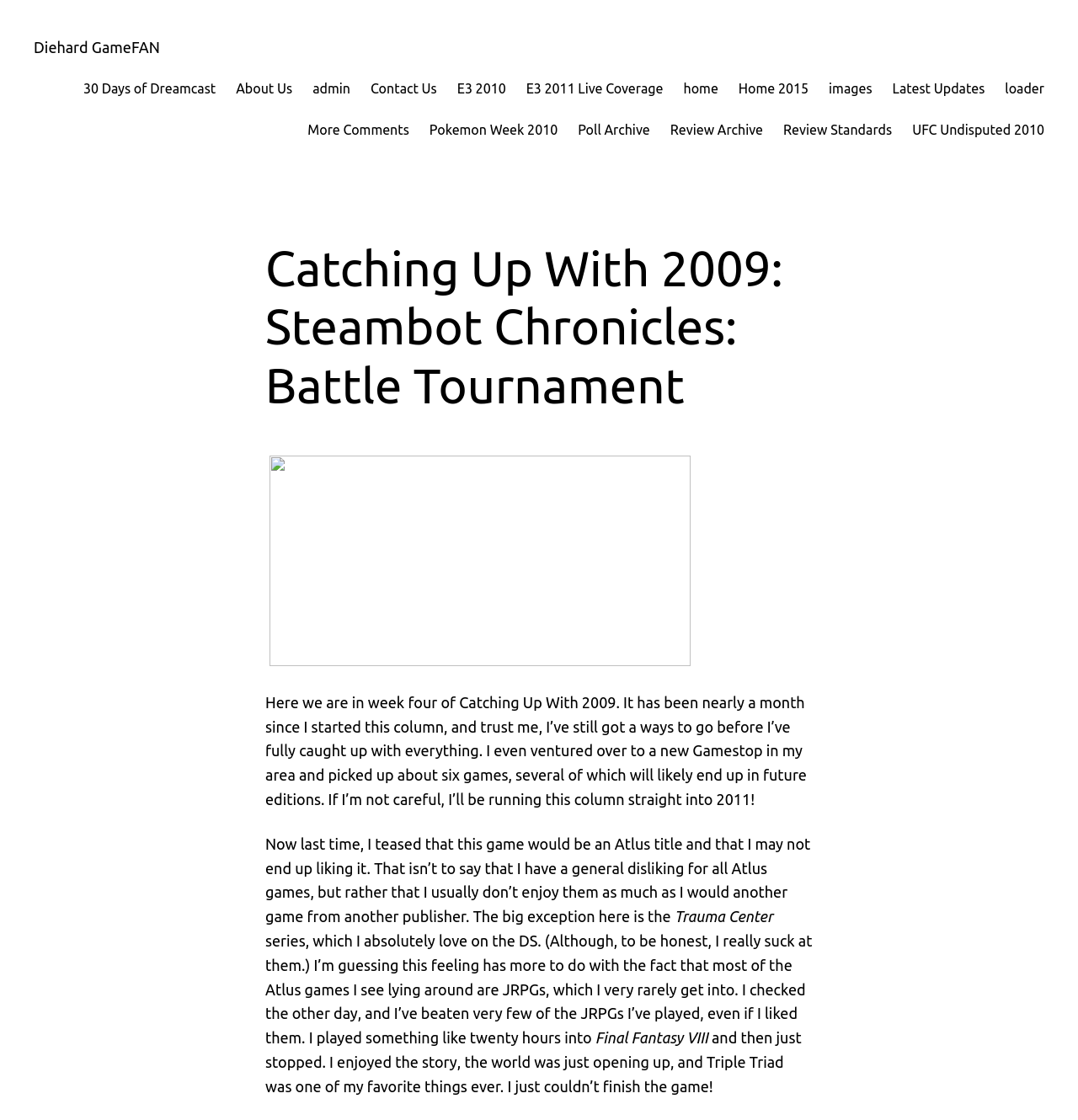Identify the main title of the webpage and generate its text content.

Catching Up With 2009: Steambot Chronicles: Battle Tournament